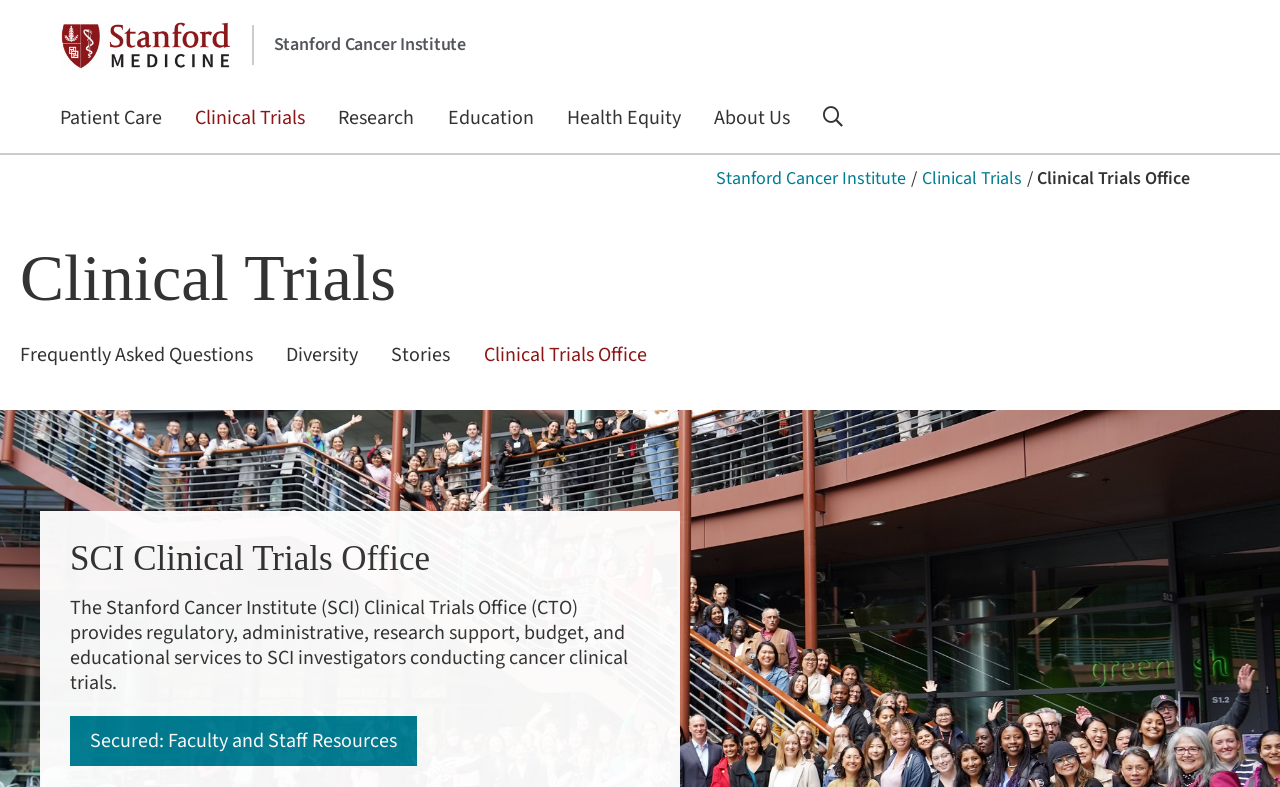Find the bounding box coordinates of the area that needs to be clicked in order to achieve the following instruction: "view Clinical Trials". The coordinates should be specified as four float numbers between 0 and 1, i.e., [left, top, right, bottom].

[0.152, 0.131, 0.238, 0.169]